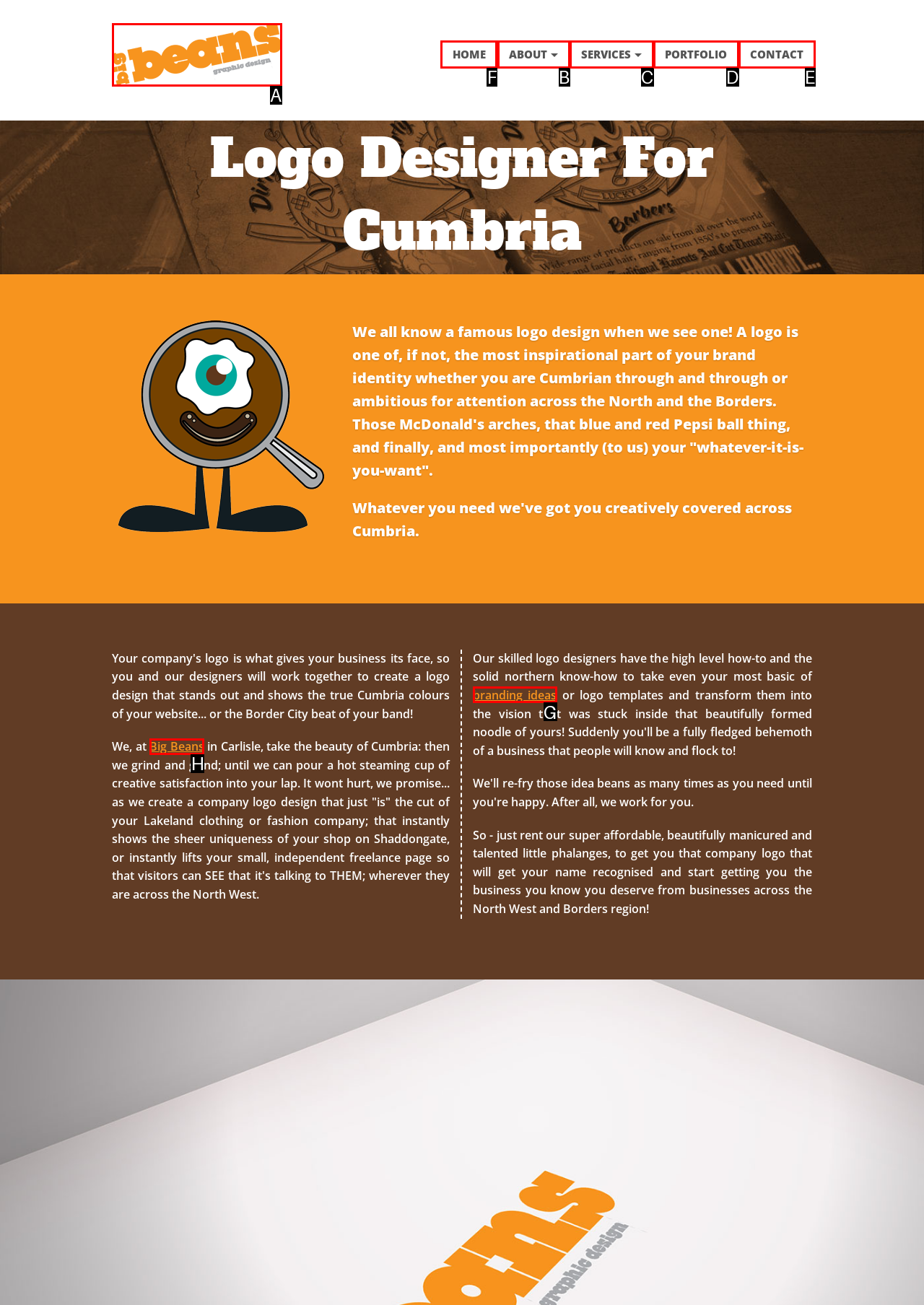To complete the task: Go to the HOME page, which option should I click? Answer with the appropriate letter from the provided choices.

F